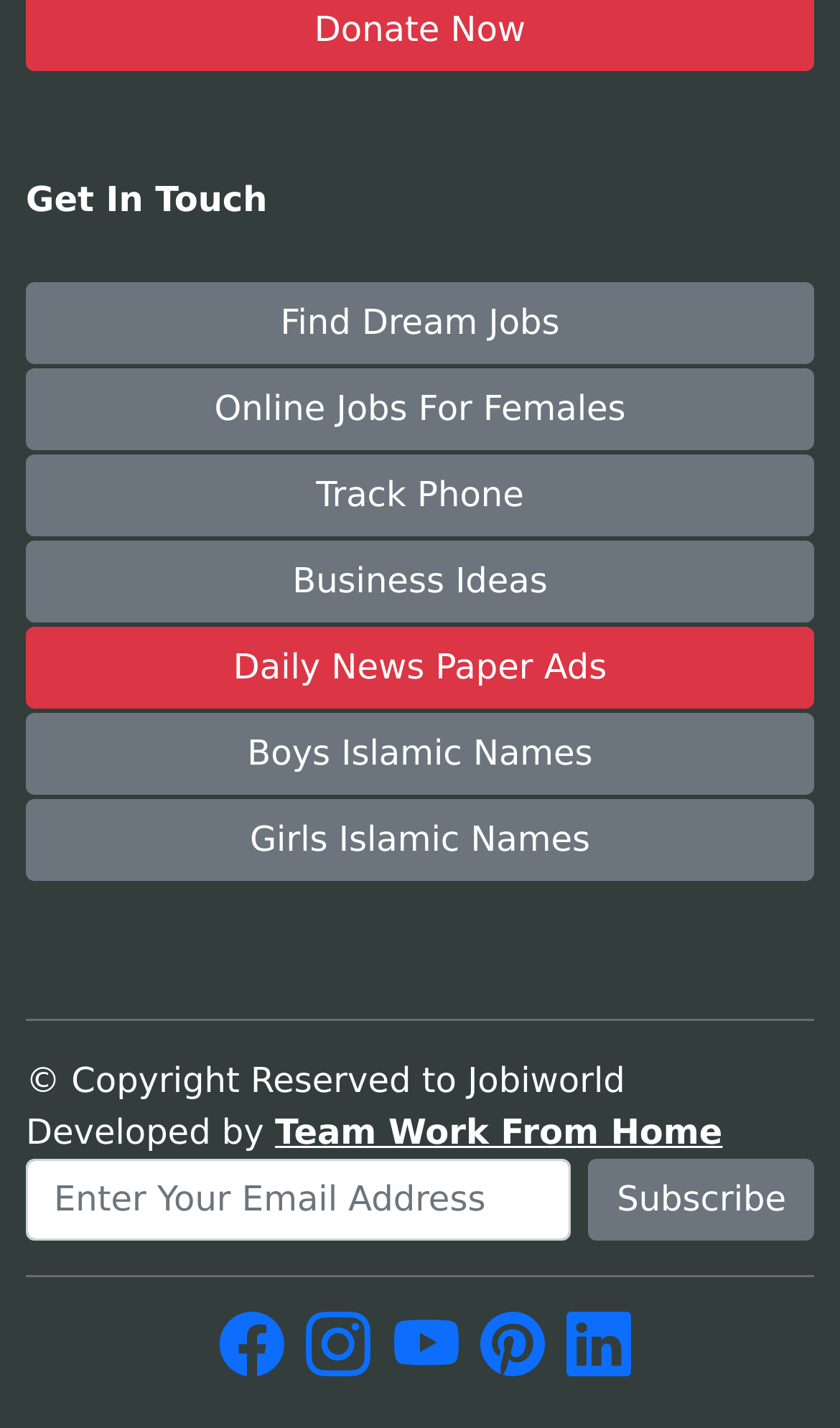Identify the bounding box coordinates for the element you need to click to achieve the following task: "view january 2022". Provide the bounding box coordinates as four float numbers between 0 and 1, in the form [left, top, right, bottom].

None